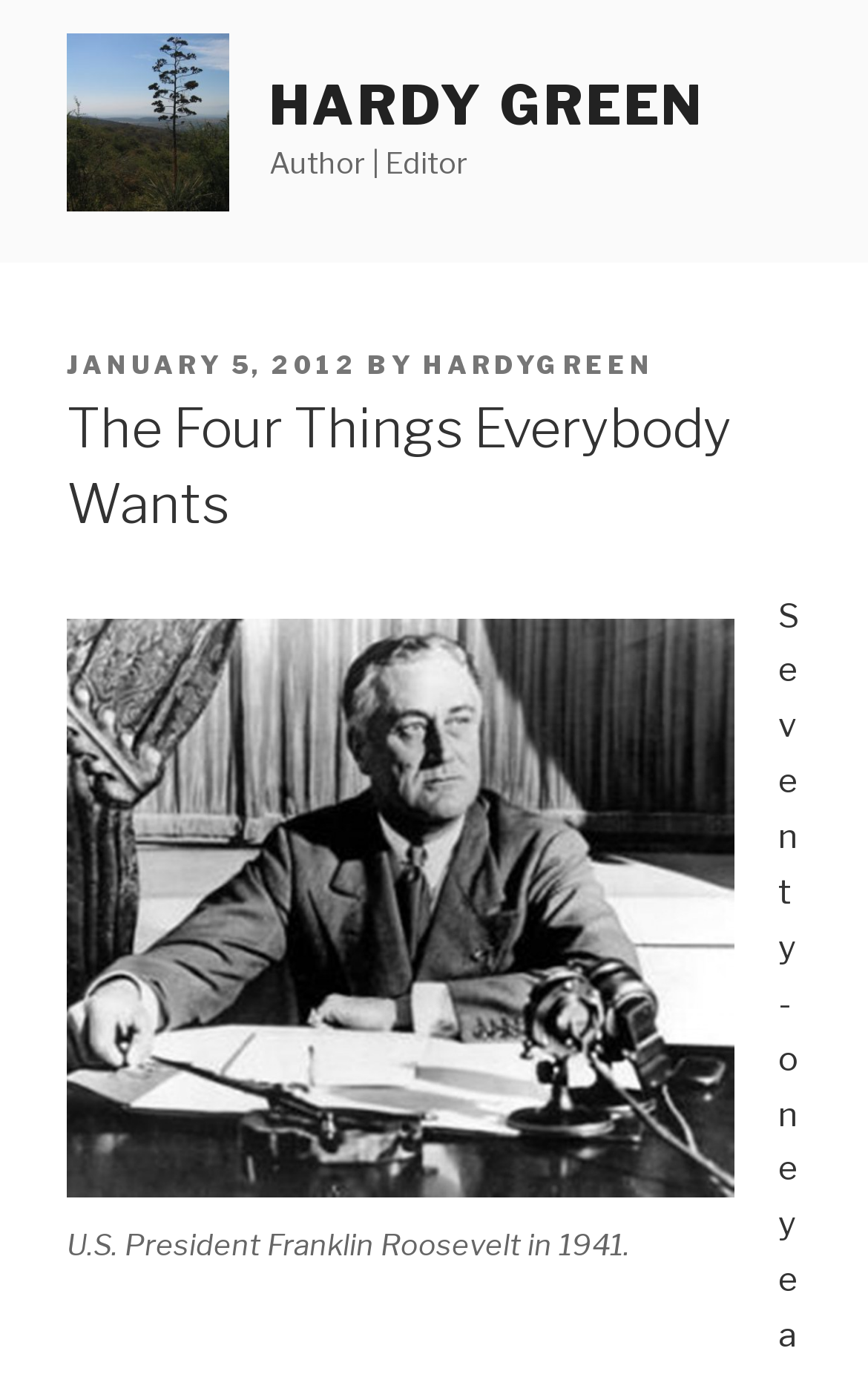What is the subject of the figure? Look at the image and give a one-word or short phrase answer.

U.S. President Franklin Roosevelt